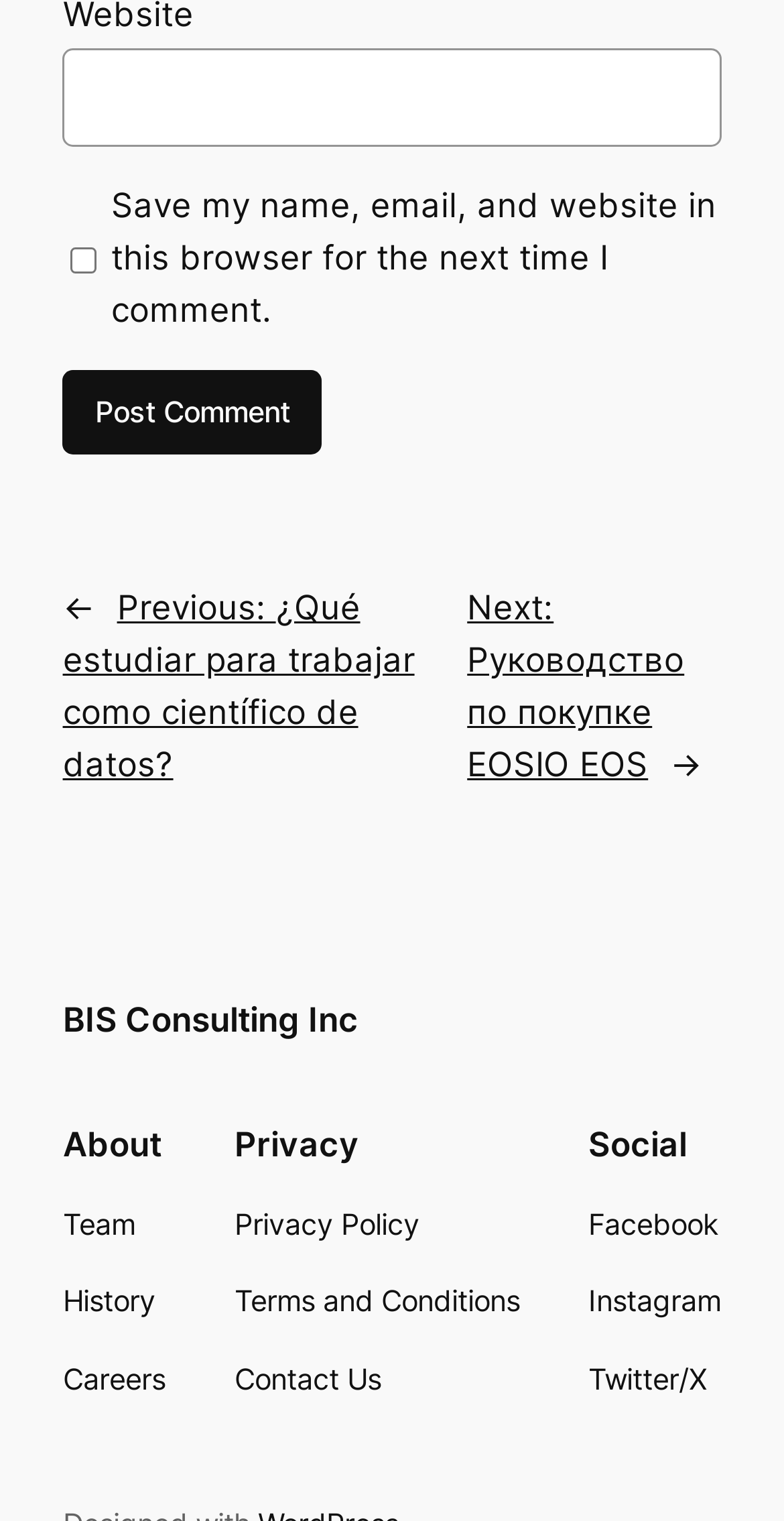Locate the bounding box coordinates of the clickable part needed for the task: "Go to previous post".

[0.08, 0.386, 0.529, 0.516]